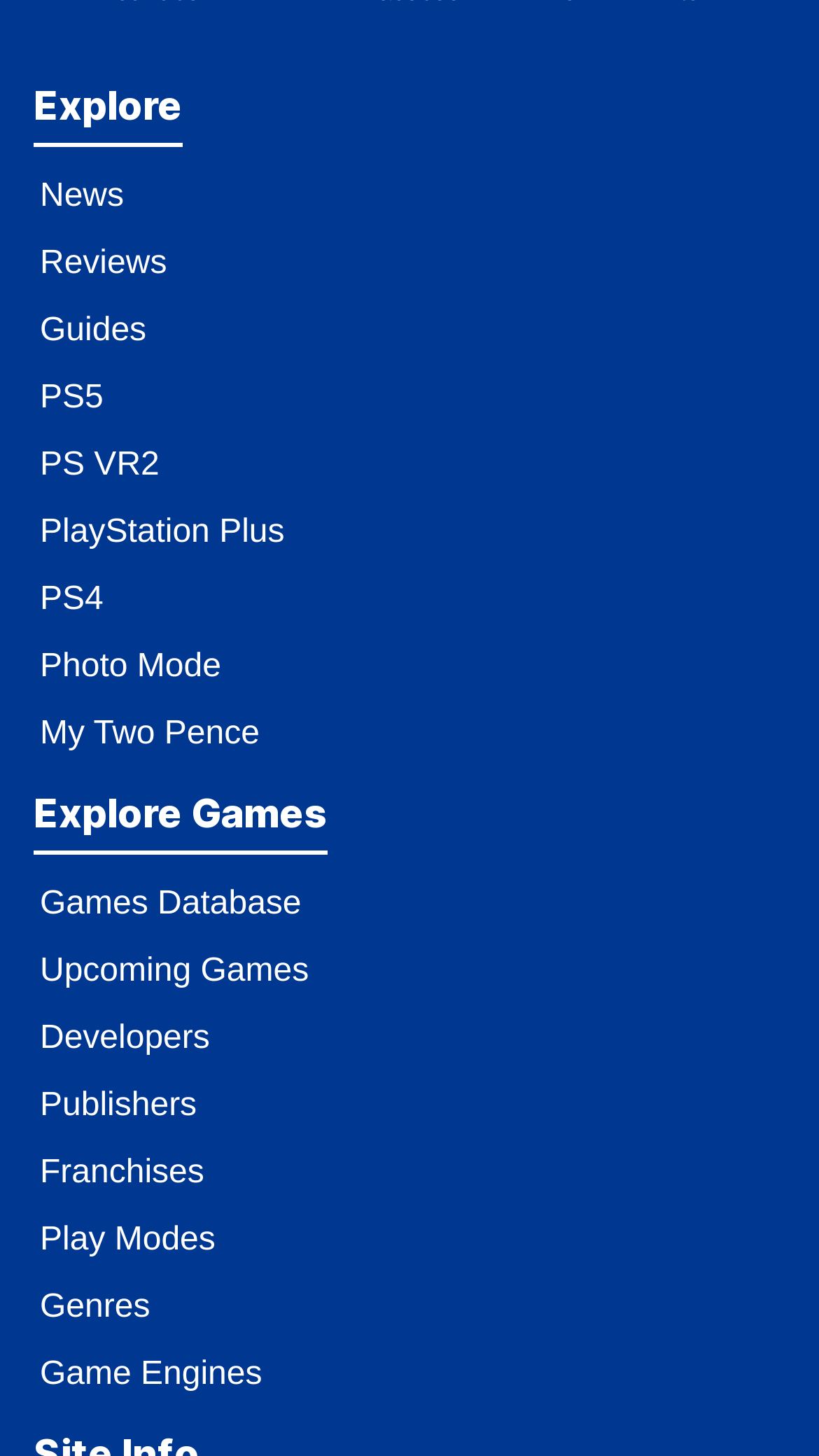Can you find the bounding box coordinates of the area I should click to execute the following instruction: "Explore Games Database"?

[0.026, 0.587, 0.391, 0.654]